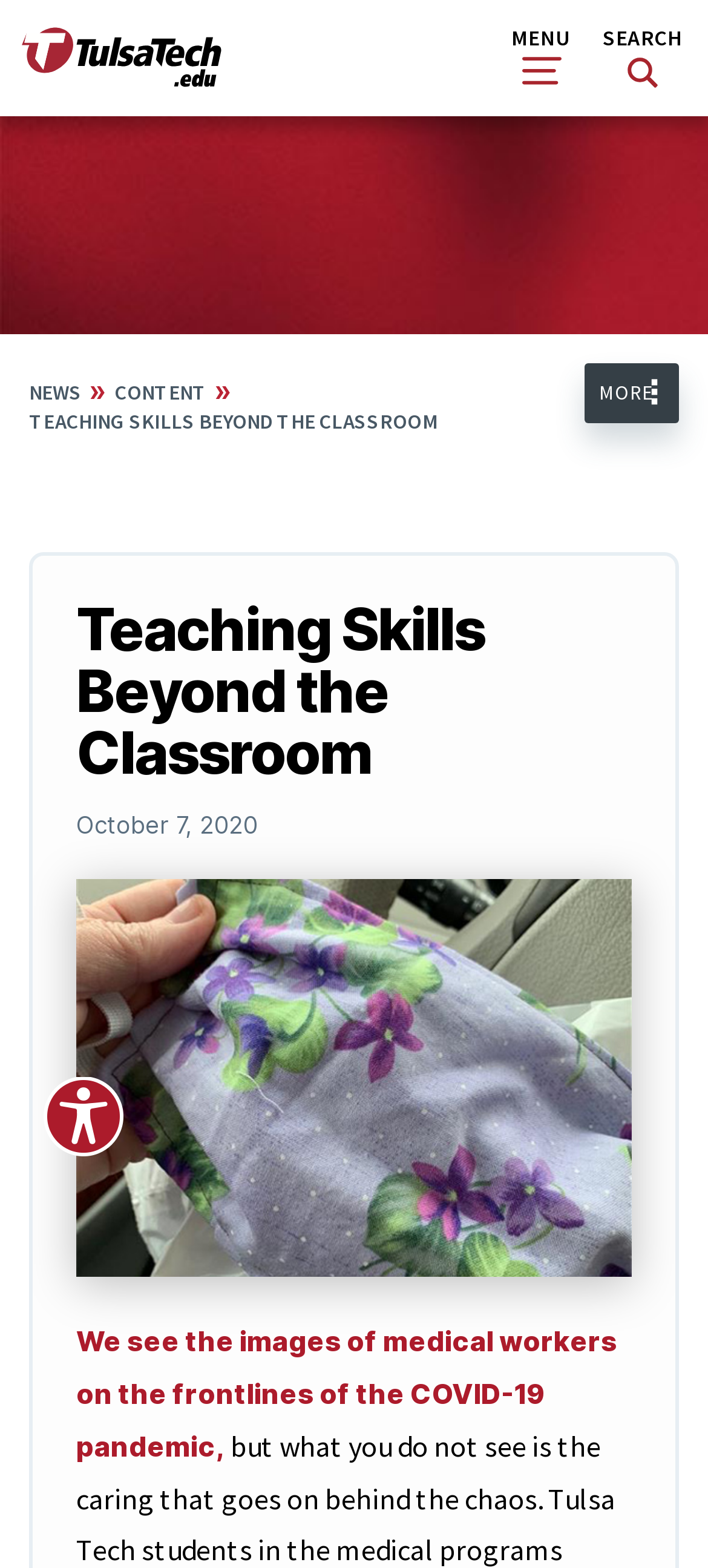Please answer the following question using a single word or phrase: What is the purpose of the 'Accessibility options' section?

Explore accessibility options